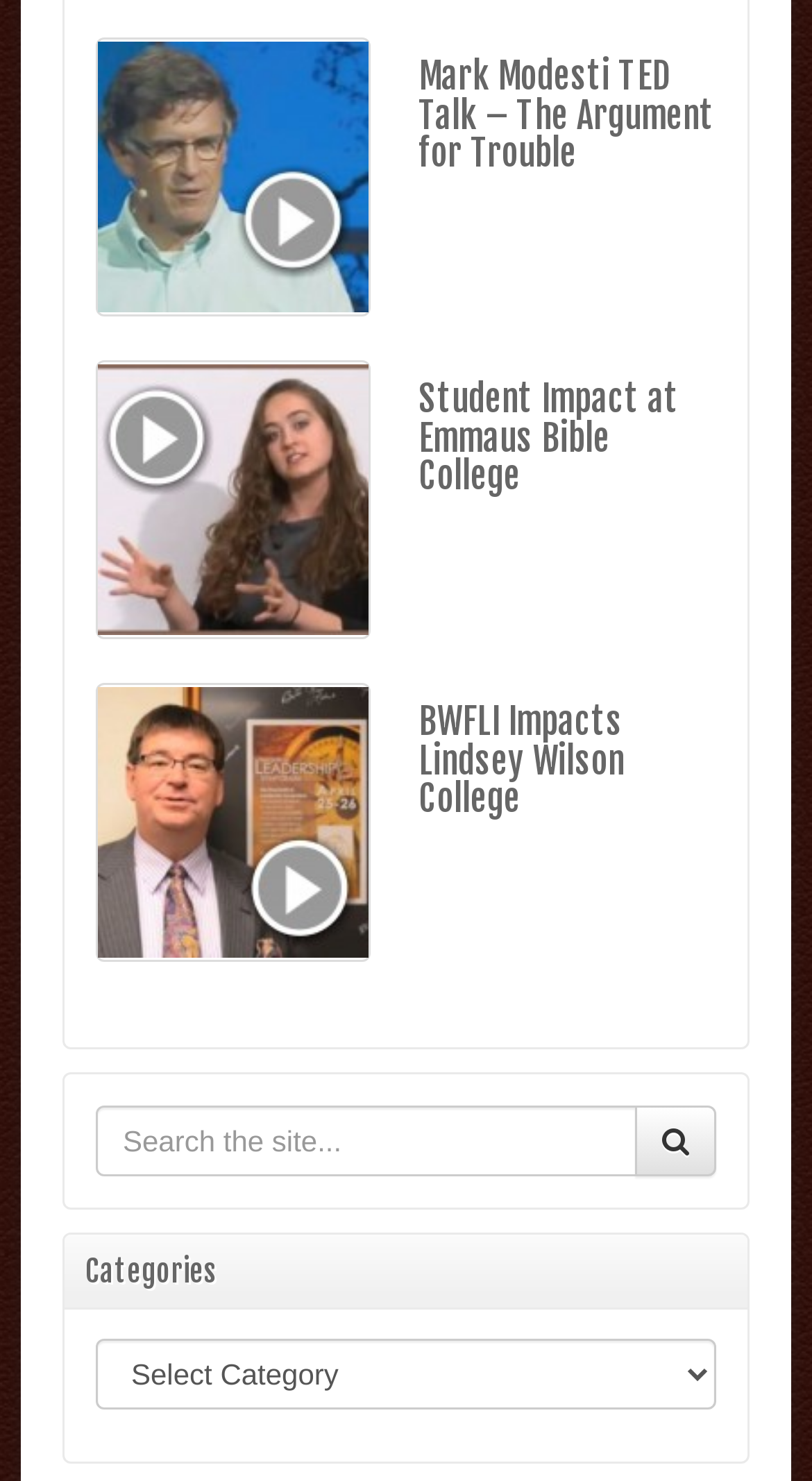What is the purpose of the button with the icon ''? Based on the image, give a response in one word or a short phrase.

Search